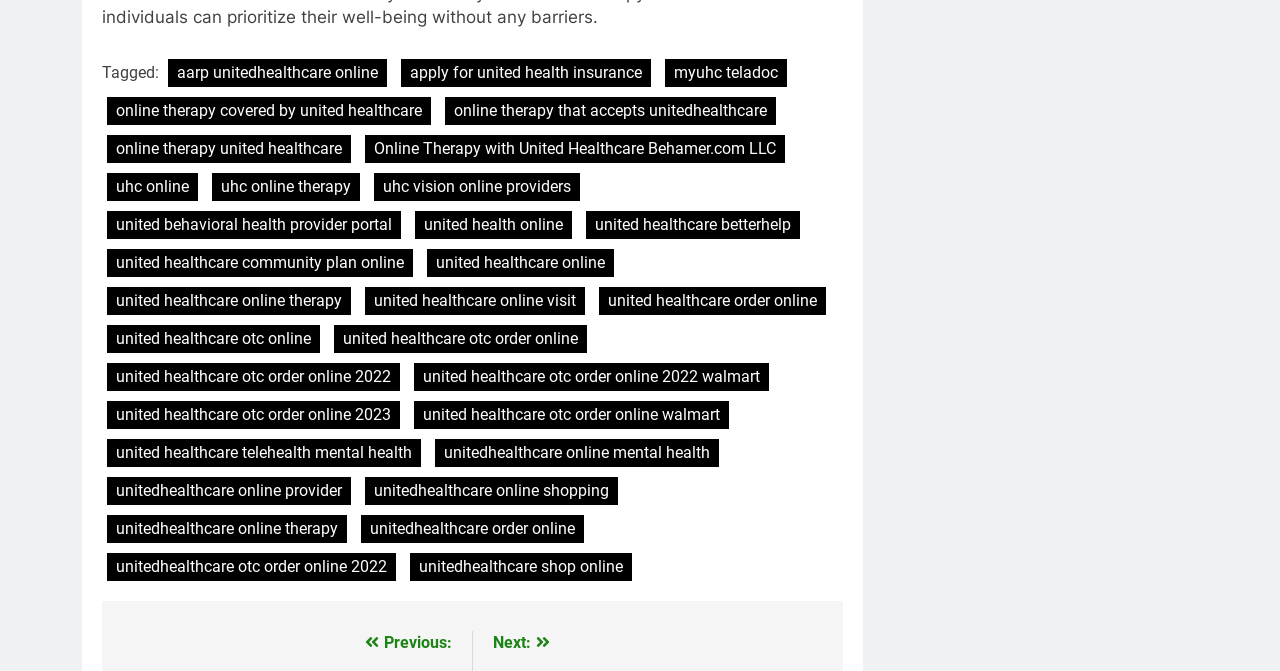Can you determine the bounding box coordinates of the area that needs to be clicked to fulfill the following instruction: "Go to 'united healthcare online therapy'"?

[0.166, 0.258, 0.281, 0.3]